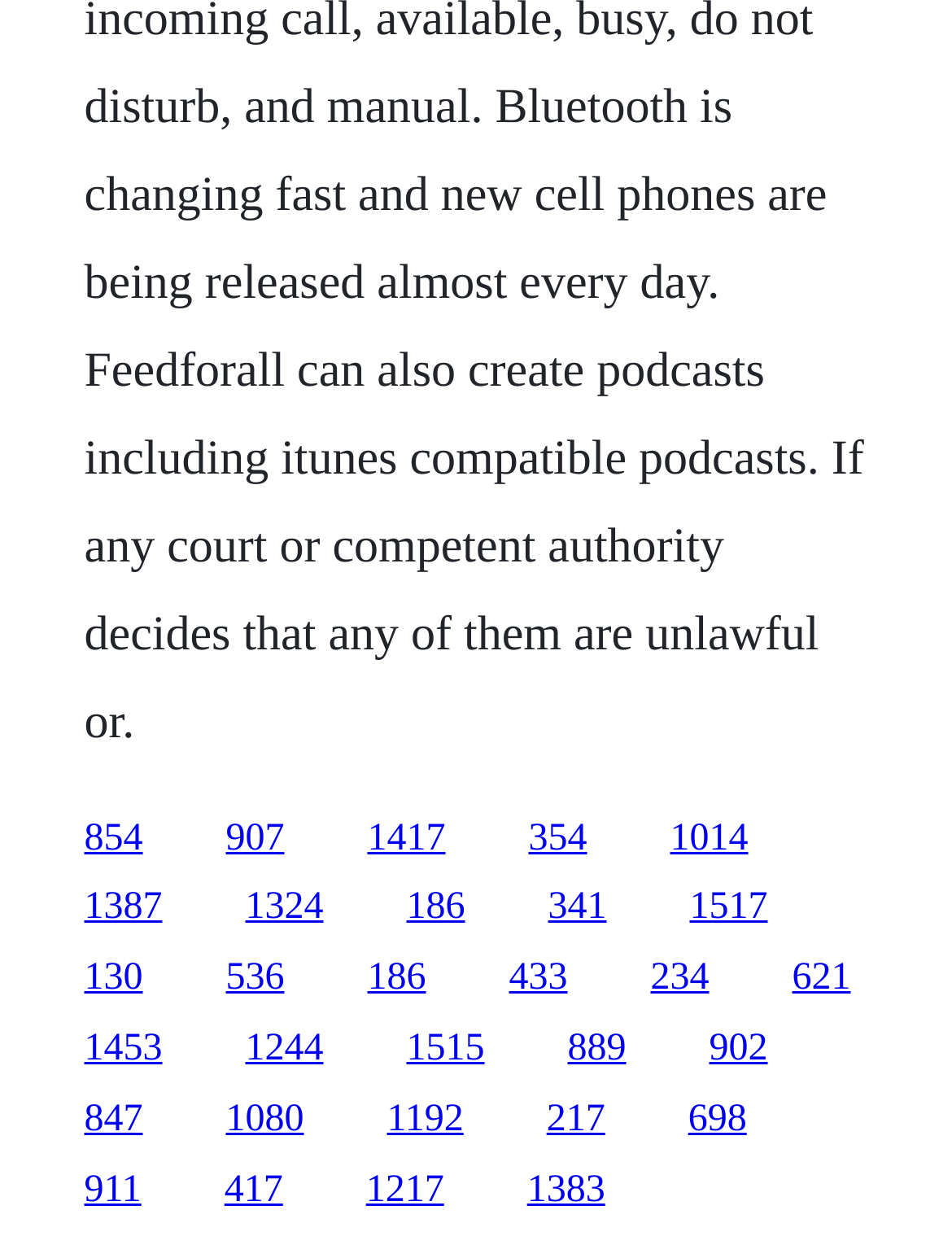Identify the bounding box coordinates necessary to click and complete the given instruction: "View Murano Glass Art Collection".

None